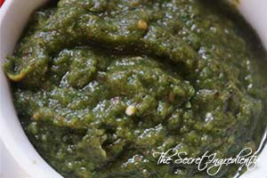Explain the contents of the image with as much detail as possible.

This image features a bowl filled with a vibrant, green paste that looks both thick and smooth, suggesting it is a freshly made condiment or sauce. The rich green color indicates the presence of fresh herbs, likely coriander and mint, highlighting its freshness and flavor. This sauce is likely a component of a dish, possibly intended to accompany boiled potatoes as indicated by nearby cooking instructions. It appears to be a green chutney, which typically serves as a flavorful dip or spread in various cuisines. The dish will likely enhance the overall dining experience with its aromatic and zesty notes.